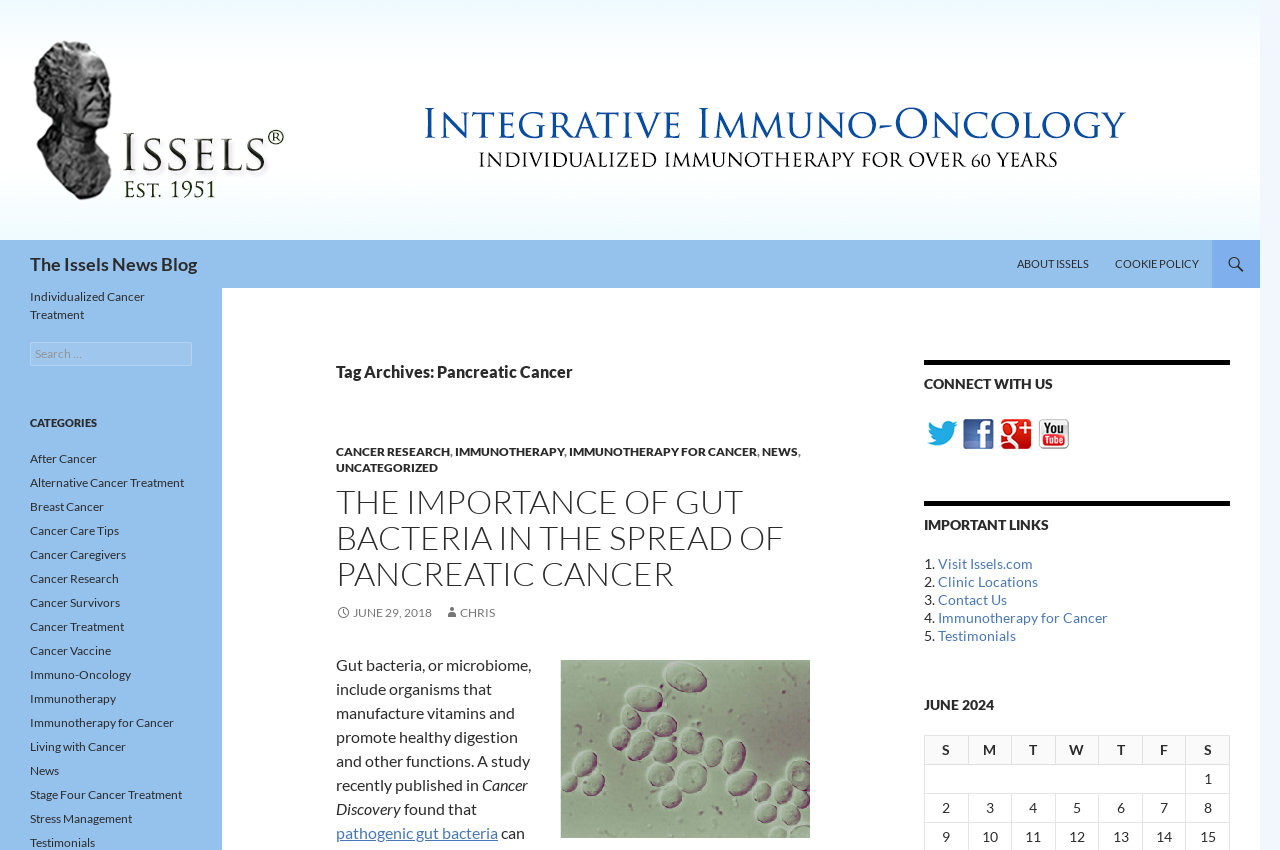Write an exhaustive caption that covers the webpage's main aspects.

The webpage is about Pancreatic Cancer and is part of The Issels News Blog. At the top, there is a logo and a link to the blog's homepage. Below the logo, there is a search bar and a heading that reads "Individualized Cancer Treatment". 

On the left side, there is a menu with various categories, including "After Cancer", "Alternative Cancer Treatment", "Breast Cancer", and more. Each category is a link that leads to related articles or information.

The main content of the page is an article titled "THE IMPORTANCE OF GUT BACTERIA IN THE SPREAD OF PANCREATIC CANCER". The article has a brief summary and a link to read more. Below the article title, there is a link to the date of publication, "JUNE 29, 2018", and the author's name, "CHRIS". 

There is an image related to the article, which takes up a significant portion of the page. The article itself discusses the role of gut bacteria in the spread of pancreatic cancer, citing a study published in Cancer Discovery.

On the right side of the page, there are several sections, including "CONNECT WITH US", "IMPORTANT LINKS", and a calendar. The "CONNECT WITH US" section has an image and a heading, while the "IMPORTANT LINKS" section has a list of links, including "Visit Issels.com", "Clinic Locations", and "Contact Us". The calendar section has a table with dates and numbers.

At the bottom of the page, there is a footer with links to various pages, including "ABOUT ISSELS", "COOKIE POLICY", and "SEARCH".